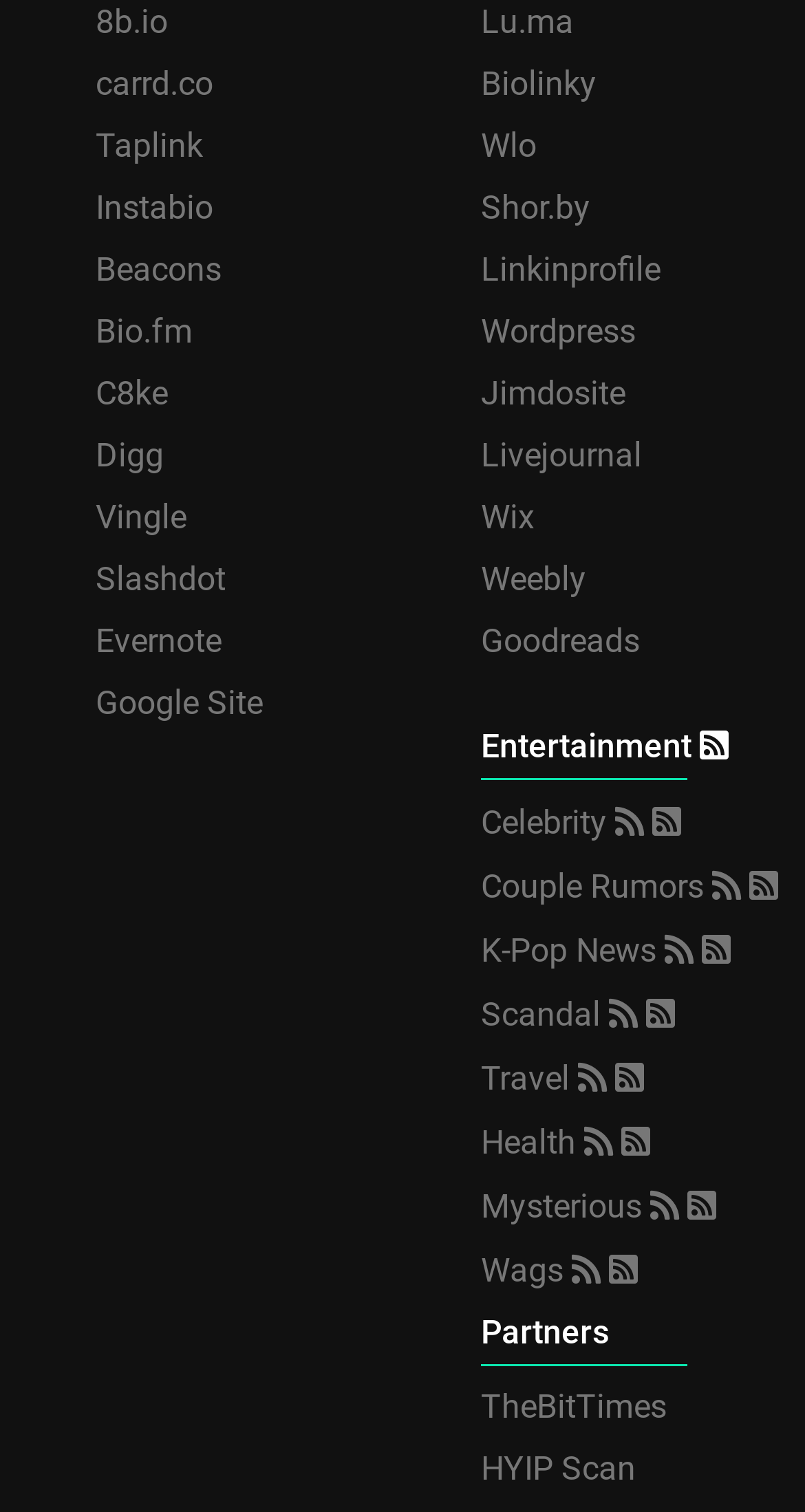How many links are on the webpage?
Based on the visual, give a brief answer using one word or a short phrase.

34